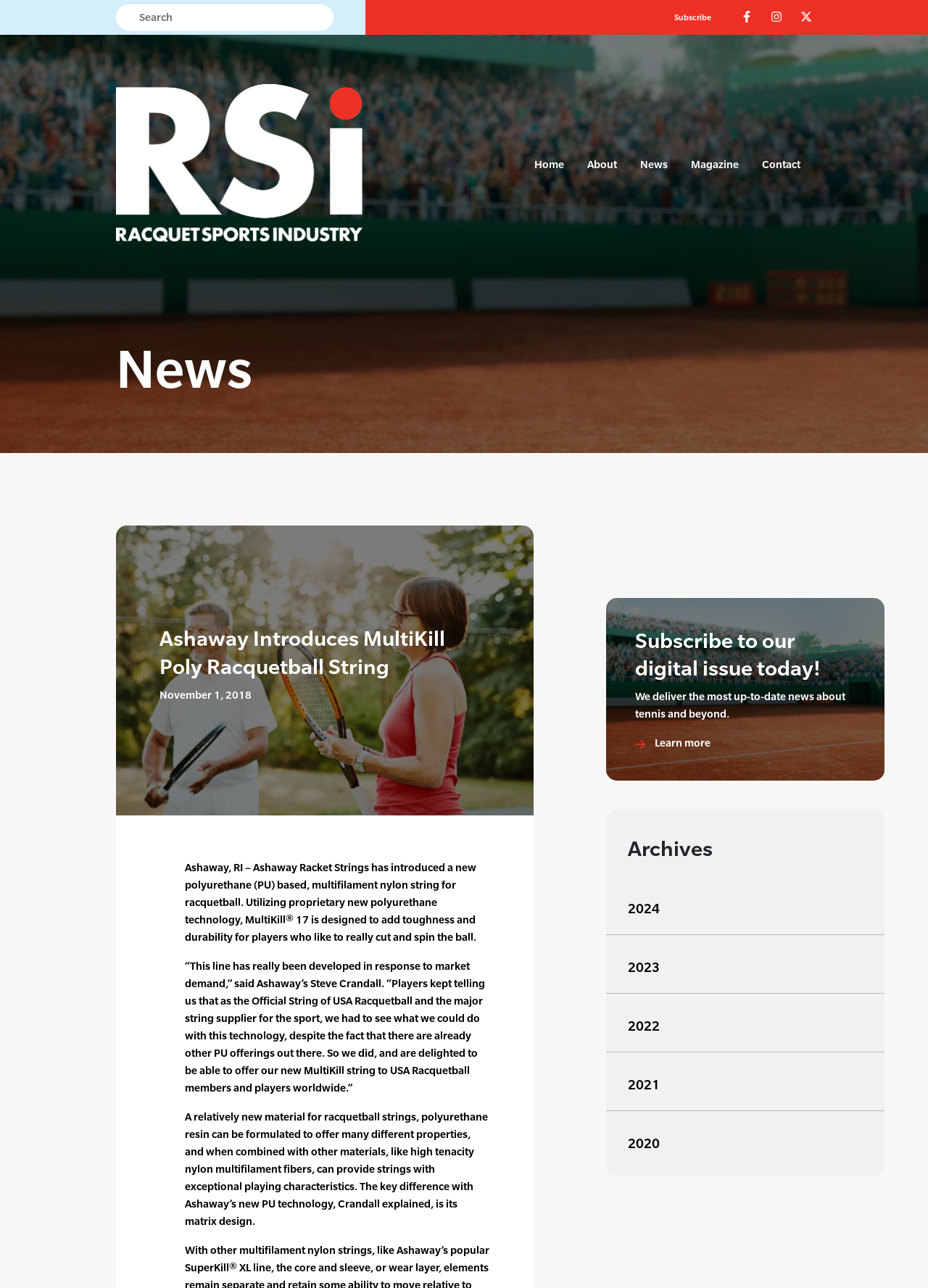Please identify the bounding box coordinates of the element I need to click to follow this instruction: "Read the news".

[0.684, 0.116, 0.726, 0.139]